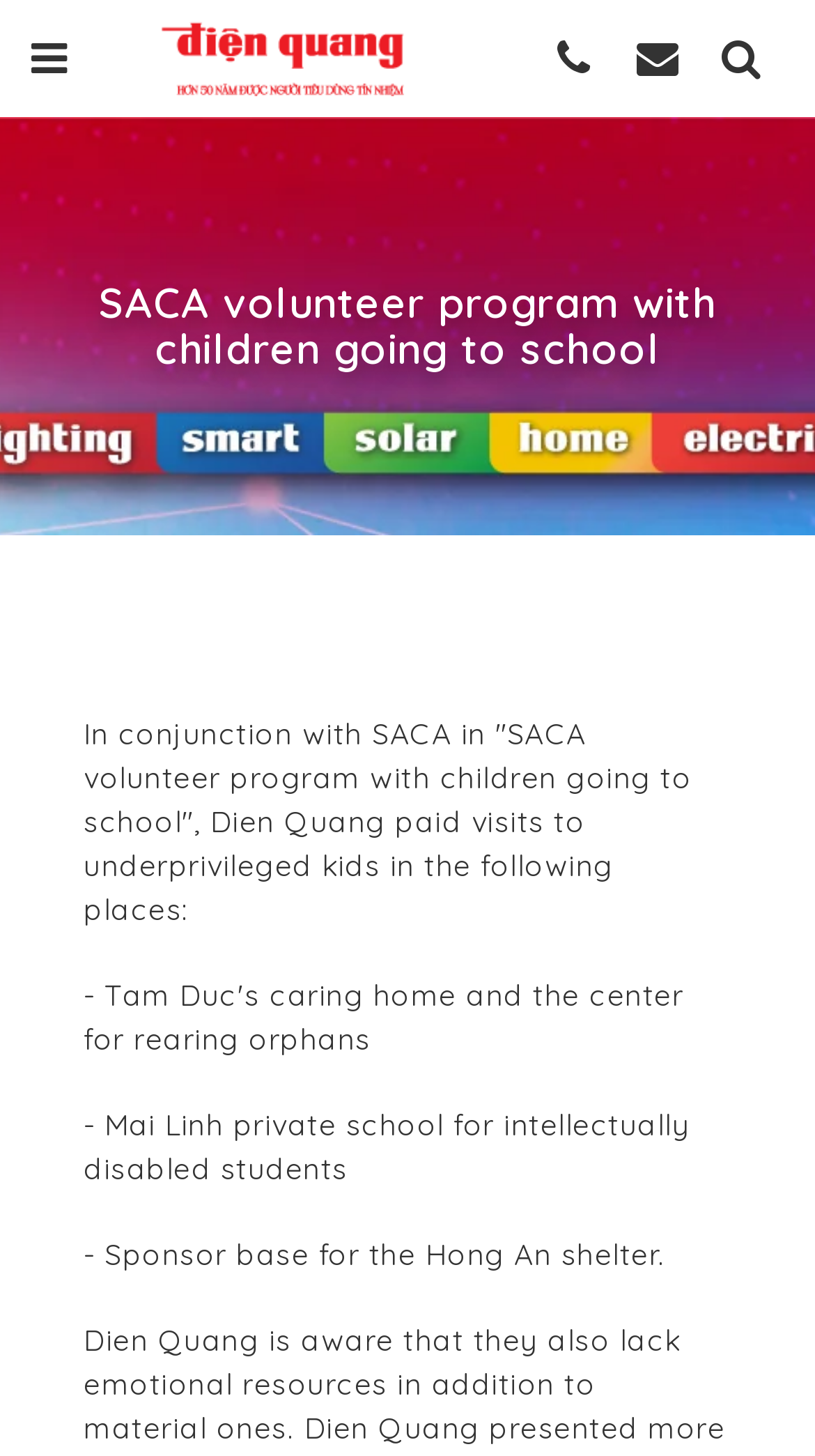Based on the visual content of the image, answer the question thoroughly: What organization is mentioned in the webpage?

The webpage mentions 'SACA volunteer program with children going to school' in the heading, and 'In conjunction with SACA in' in the meta description, indicating that SACA is an organization involved in the program.